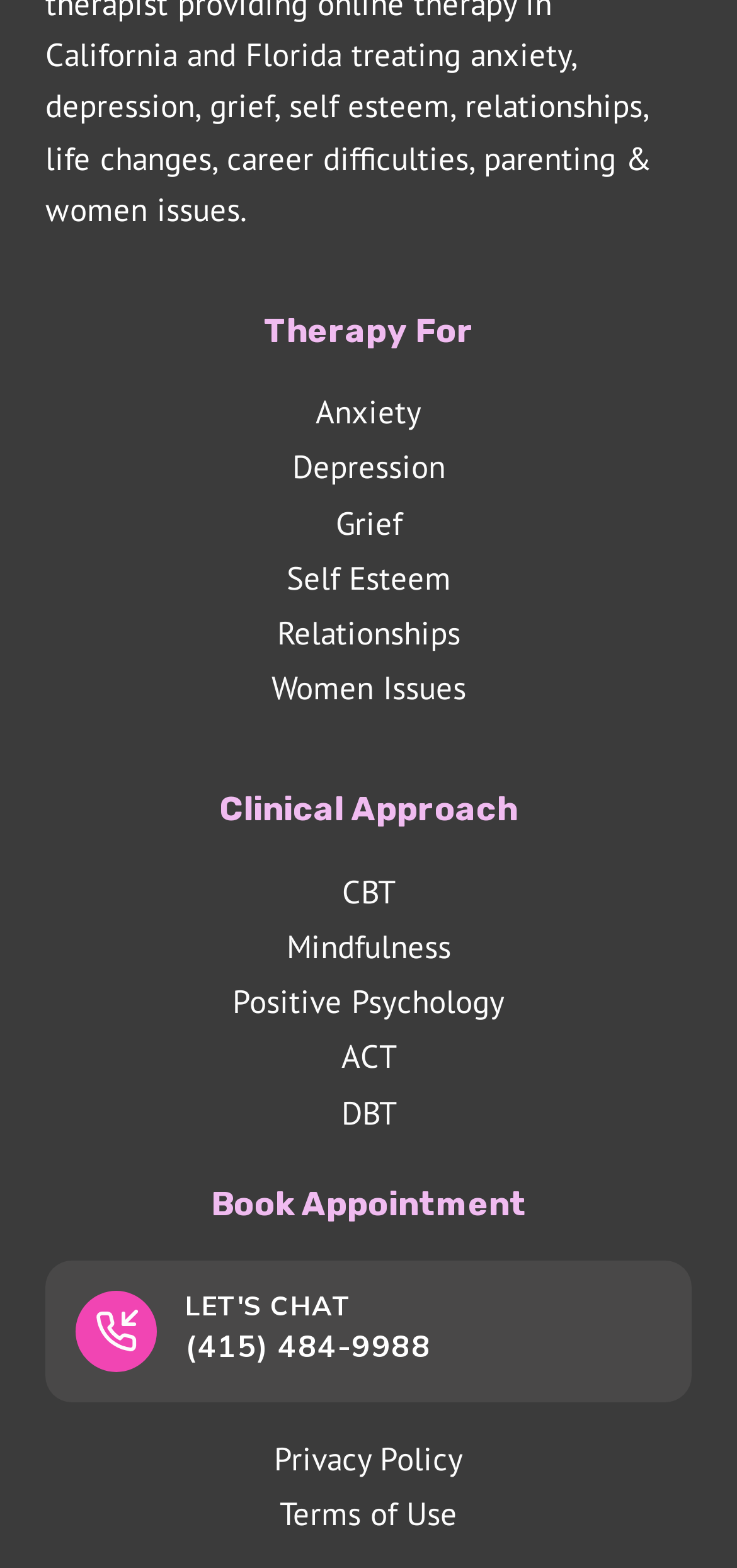Please provide a comprehensive response to the question based on the details in the image: What additional information is provided at the bottom?

At the bottom of the webpage, there are links to 'Privacy Policy' and 'Terms of Use', which suggests that the website provides additional information about its policies and terms for users.